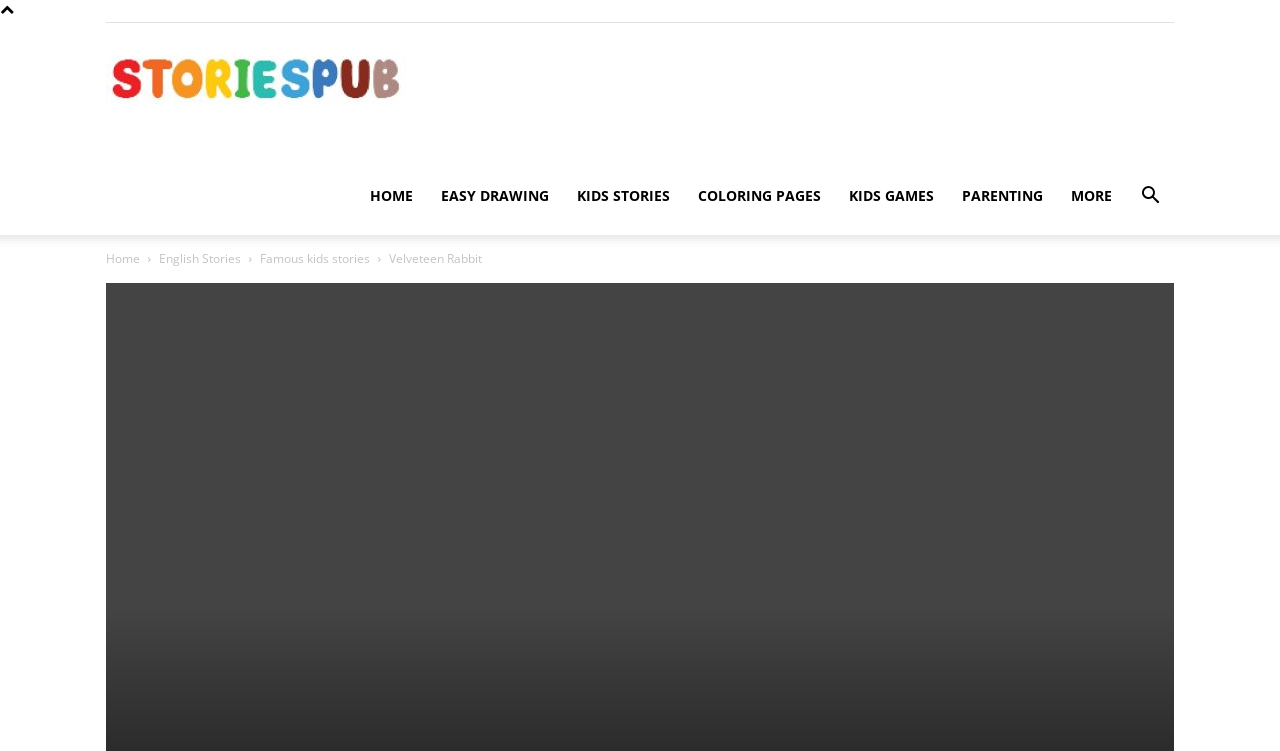Find the bounding box coordinates of the element to click in order to complete this instruction: "explore kids stories". The bounding box coordinates must be four float numbers between 0 and 1, denoted as [left, top, right, bottom].

[0.44, 0.209, 0.534, 0.313]